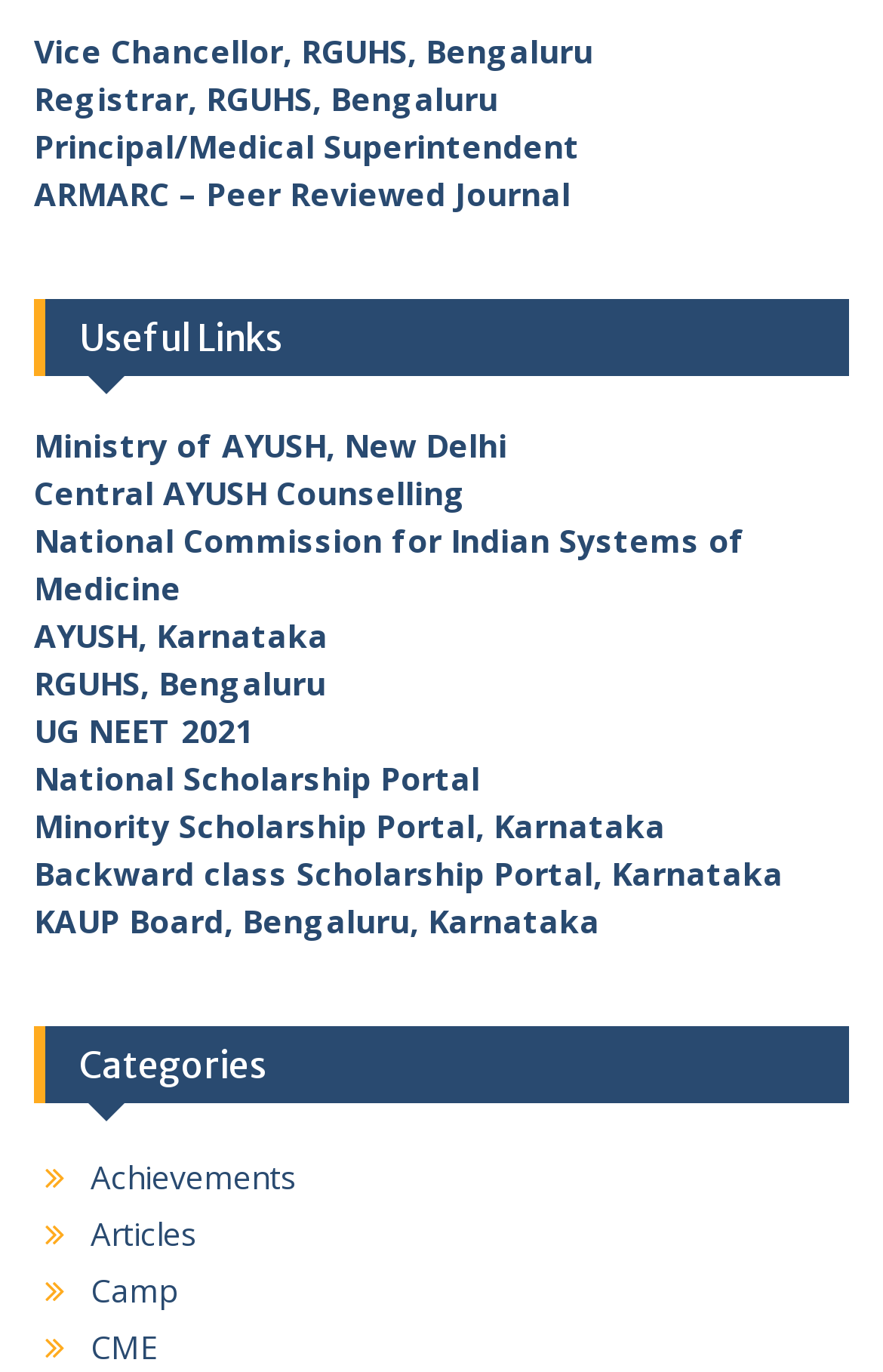Show the bounding box coordinates of the element that should be clicked to complete the task: "Check the National Scholarship Portal".

[0.038, 0.552, 0.544, 0.583]